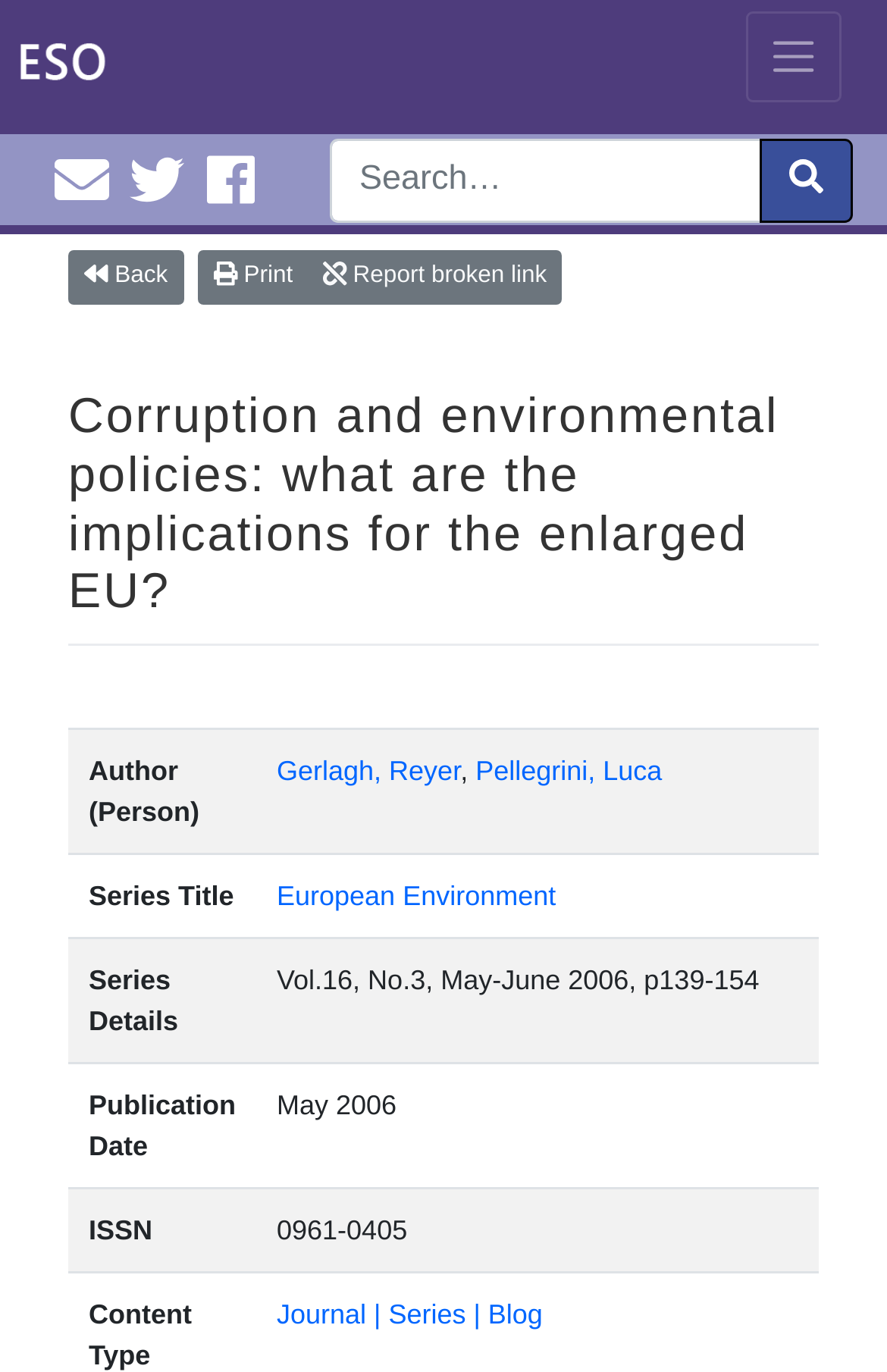Provide the bounding box coordinates for the UI element that is described as: "Gerlagh, Reyer".

[0.312, 0.551, 0.519, 0.574]